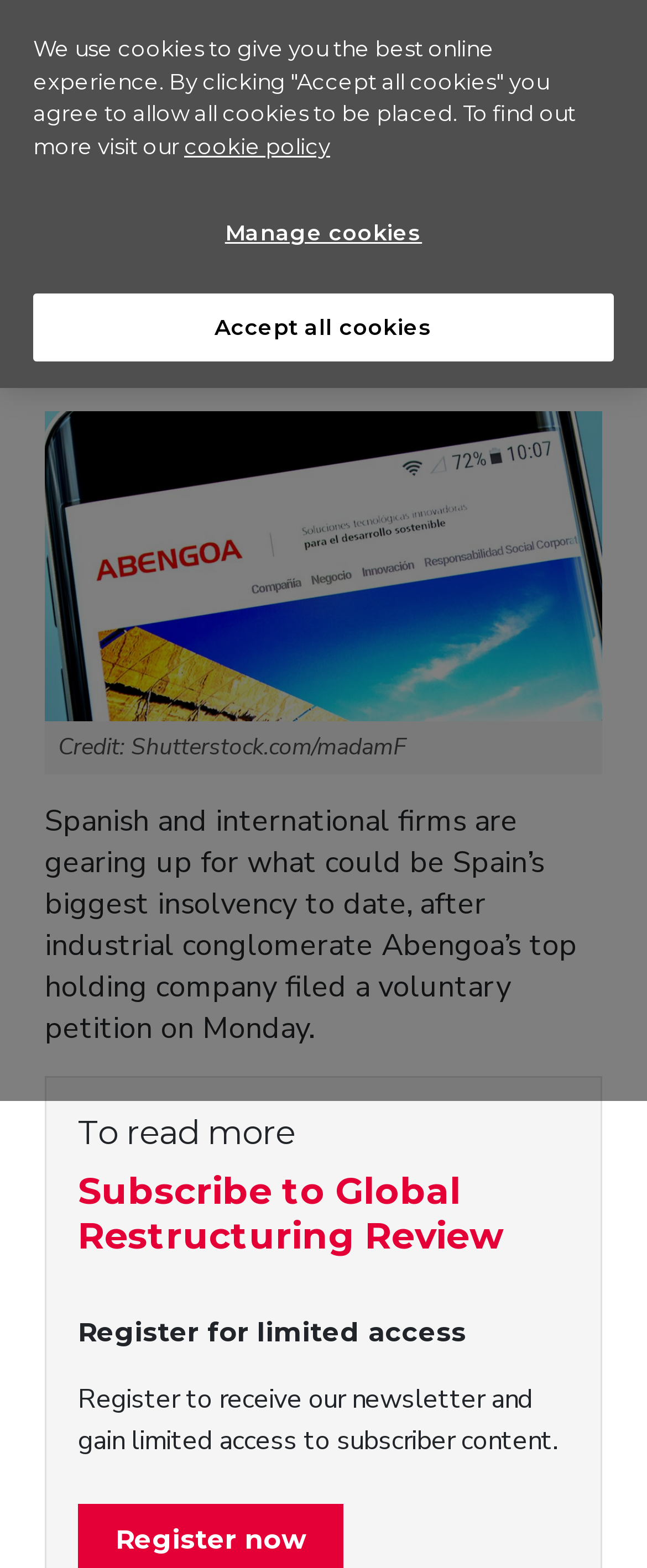What is the date of the article?
Your answer should be a single word or phrase derived from the screenshot.

24 February 2021